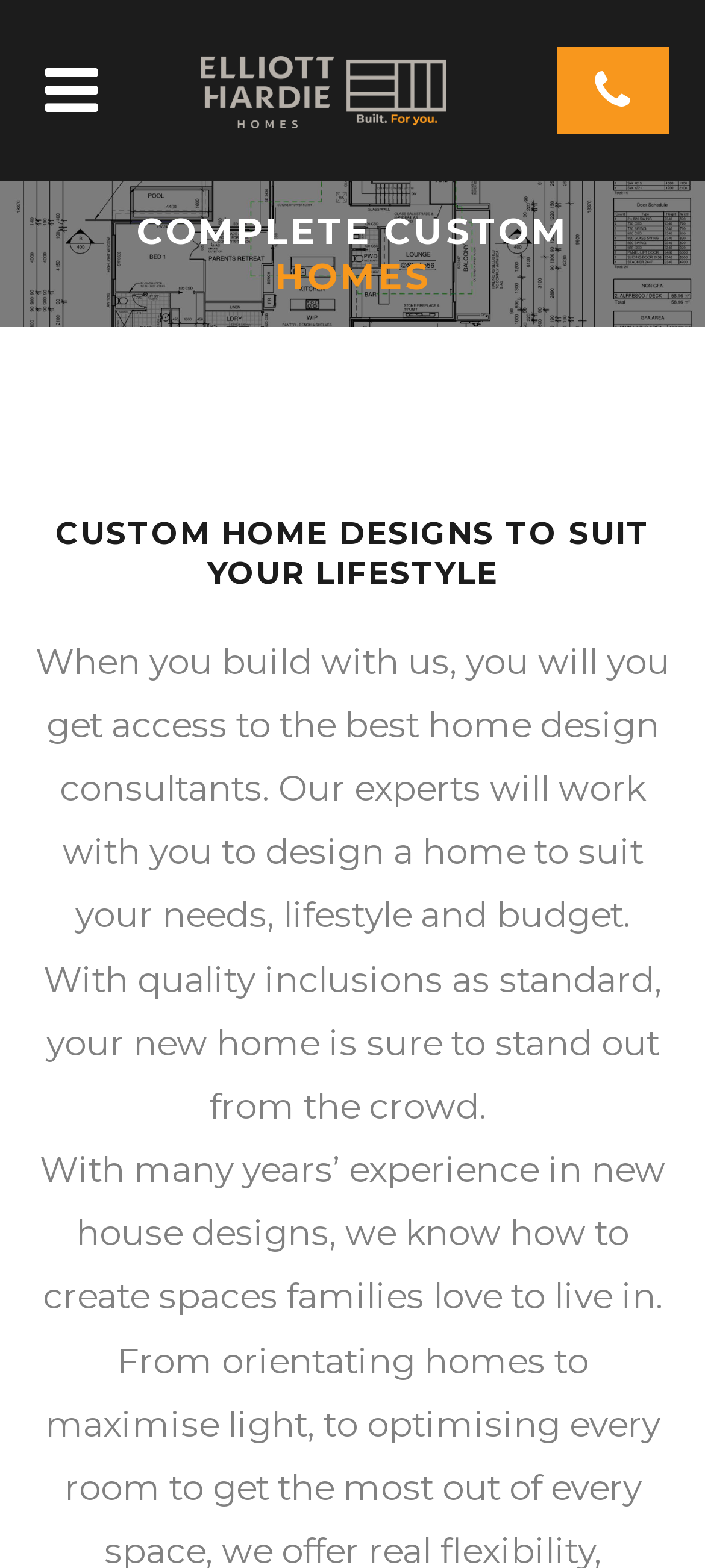Given the element description "parent_node: Email * aria-describedby="email-notes" name="email"", identify the bounding box of the corresponding UI element.

None